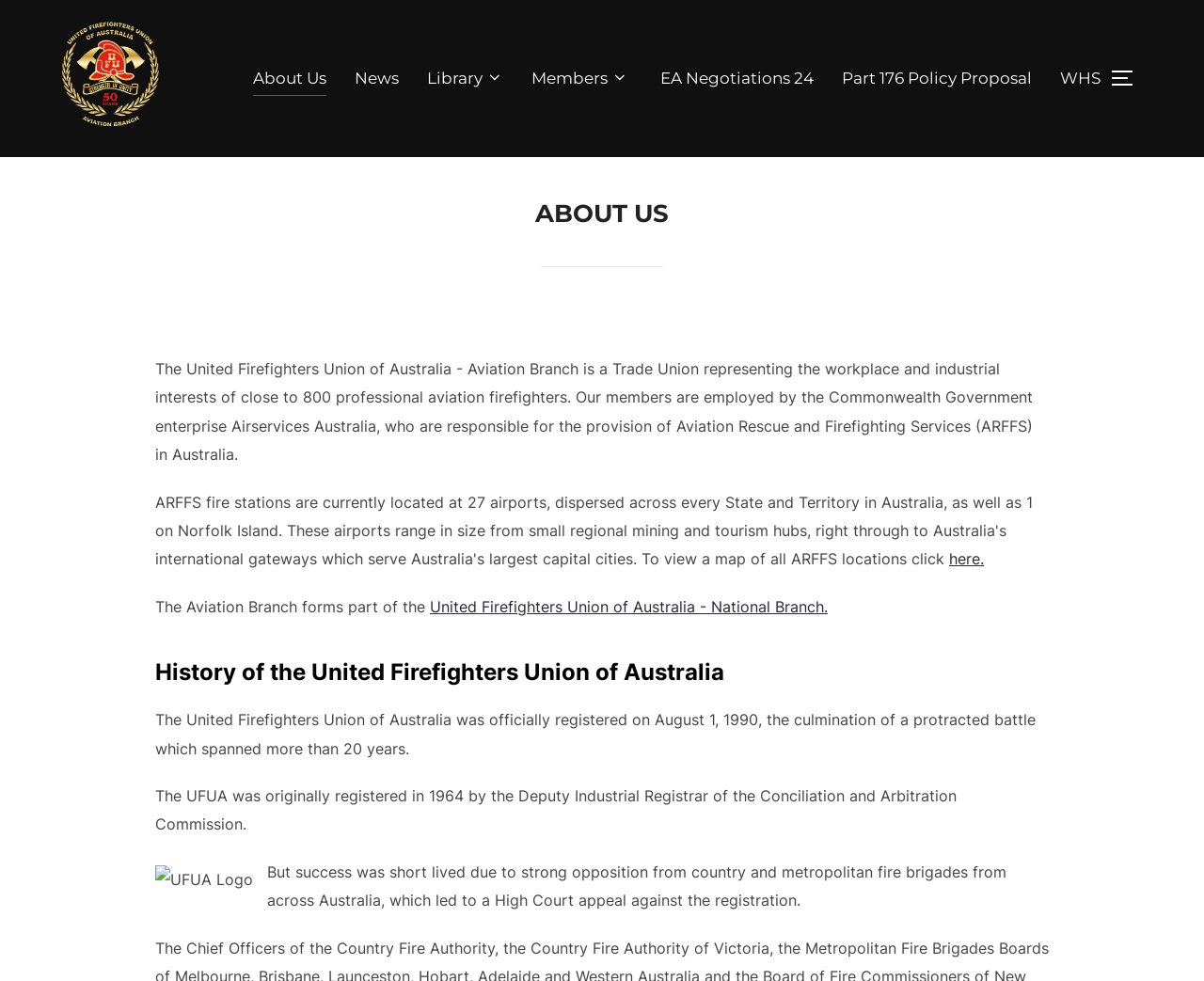Answer the question using only one word or a concise phrase: When was the United Firefighters Union of Australia officially registered?

August 1, 1990